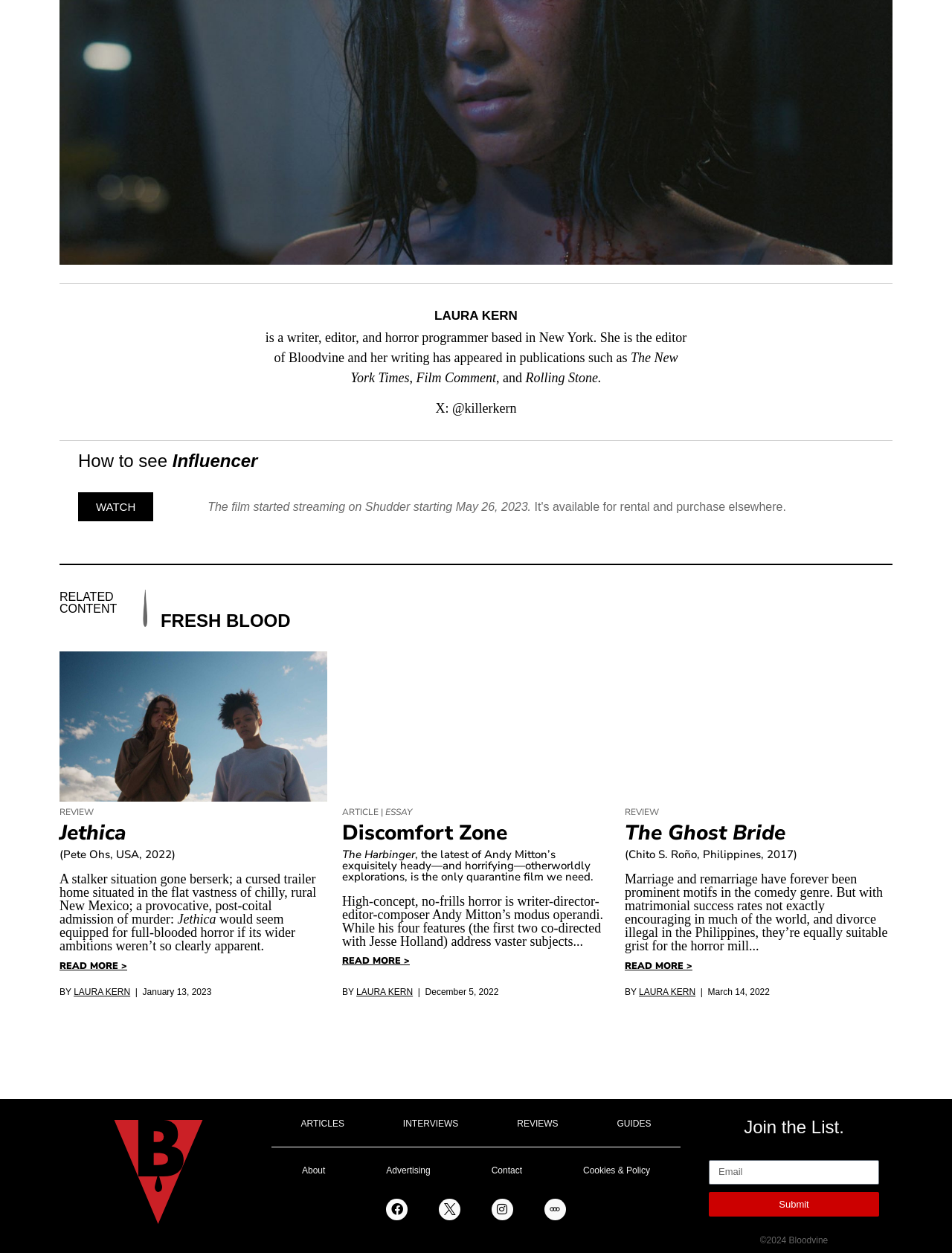Refer to the screenshot and answer the following question in detail:
What is the purpose of the textbox at the bottom of the webpage?

The answer can be found by examining the textbox element at the bottom of the webpage. The textbox has a label 'Email' and is required, suggesting that it is used to enter an email address, likely for subscription or newsletter purposes.